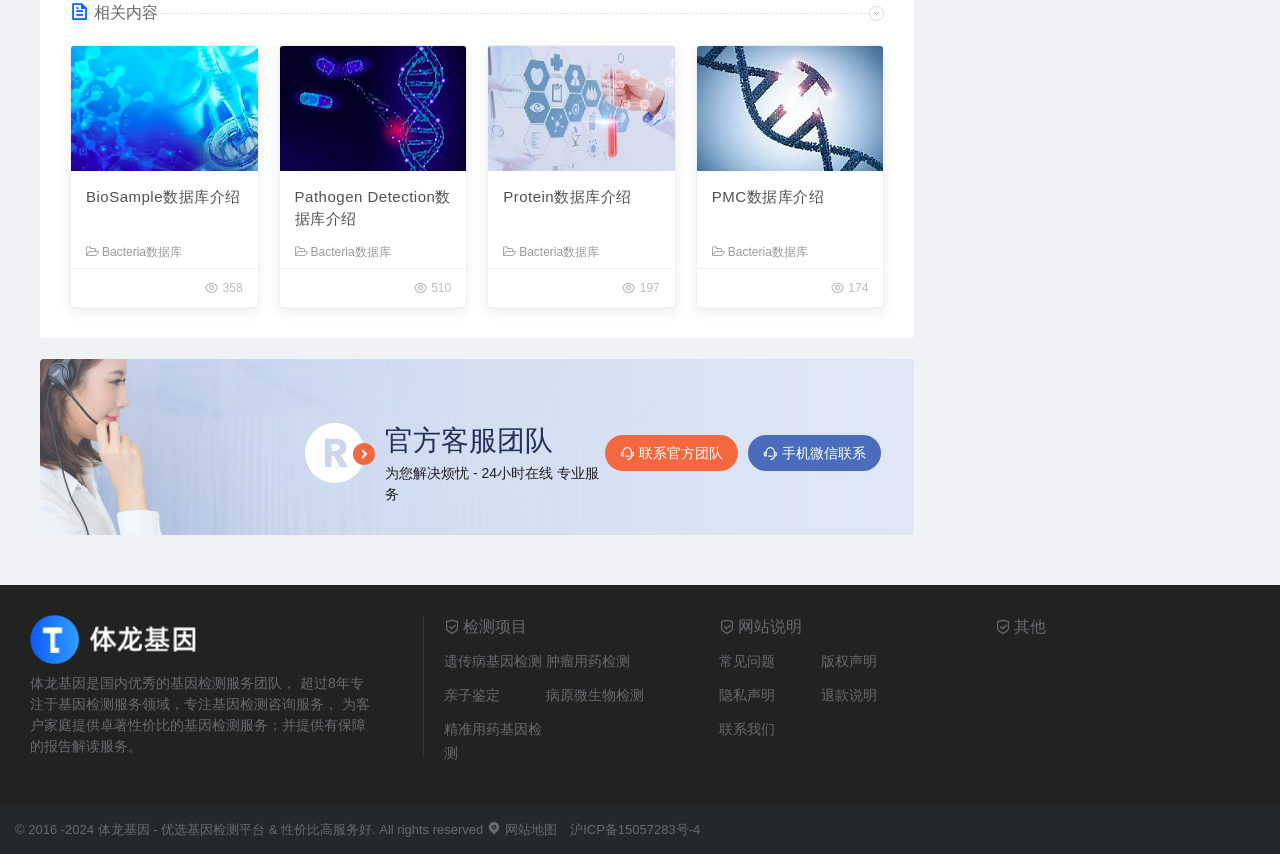Please predict the bounding box coordinates of the element's region where a click is necessary to complete the following instruction: "Contact the official team". The coordinates should be represented by four float numbers between 0 and 1, i.e., [left, top, right, bottom].

[0.473, 0.509, 0.577, 0.551]